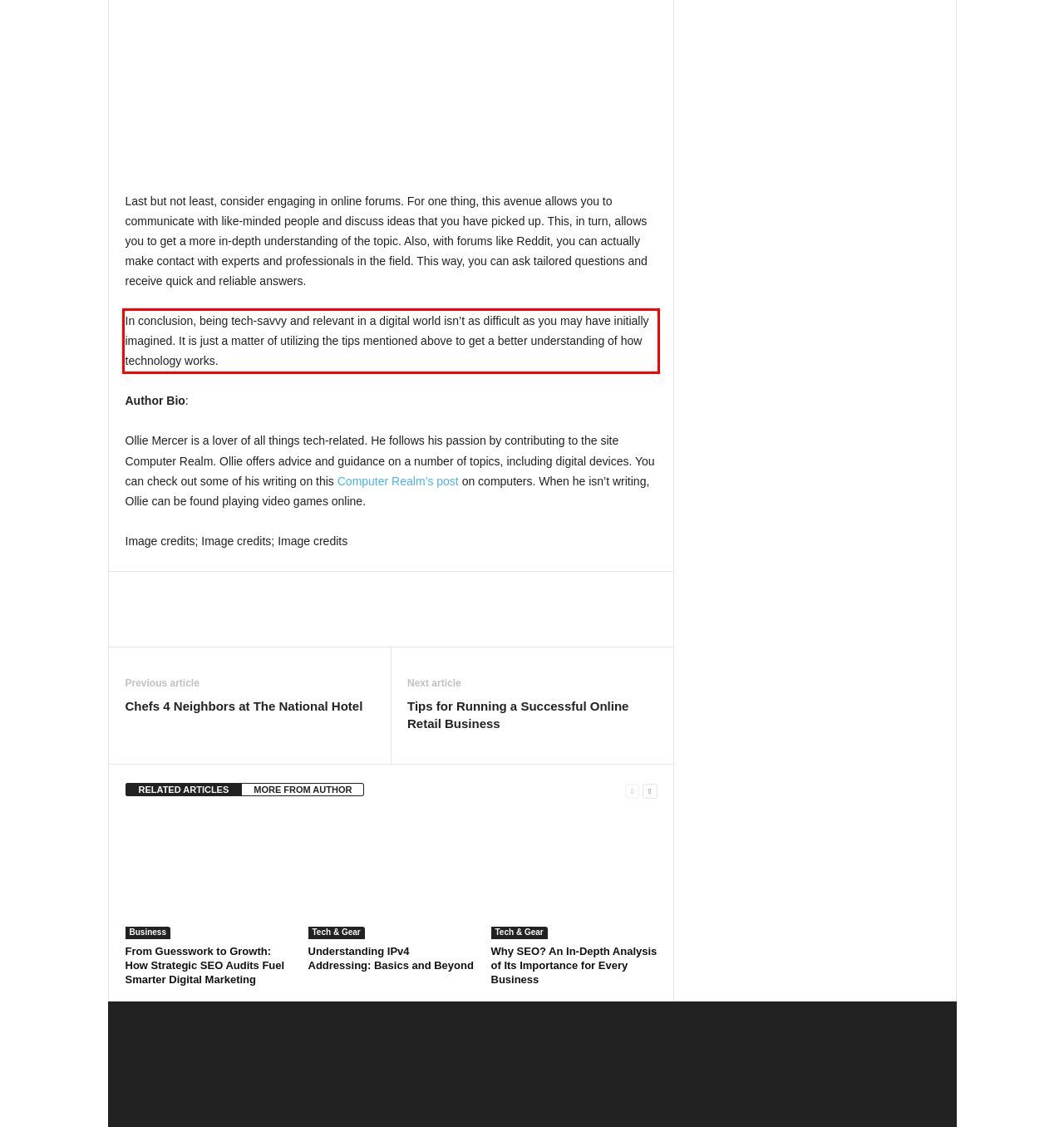Please examine the webpage screenshot and extract the text within the red bounding box using OCR.

In conclusion, being tech-savvy and relevant in a digital world isn’t as difficult as you may have initially imagined. It is just a matter of utilizing the tips mentioned above to get a better understanding of how technology works.